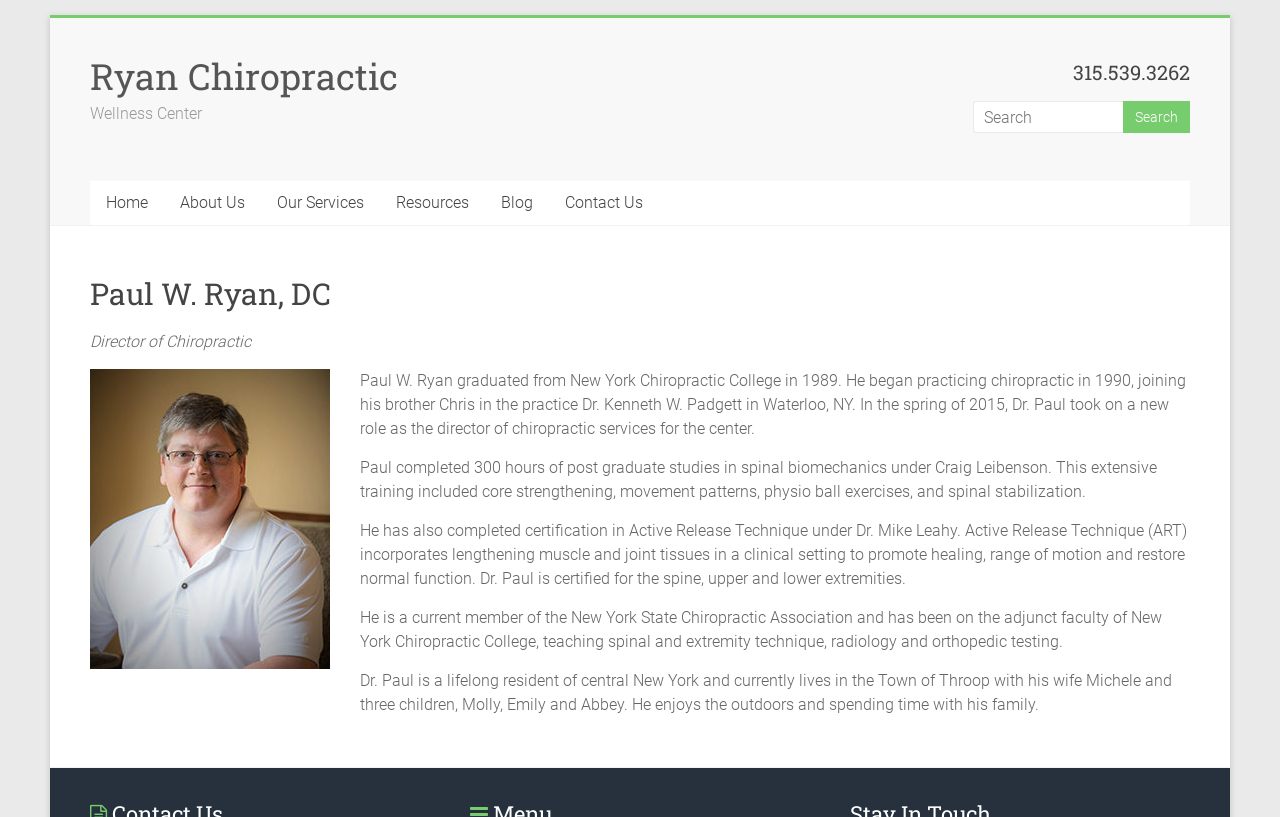How many children does Dr. Paul have?
Based on the image, provide a one-word or brief-phrase response.

three